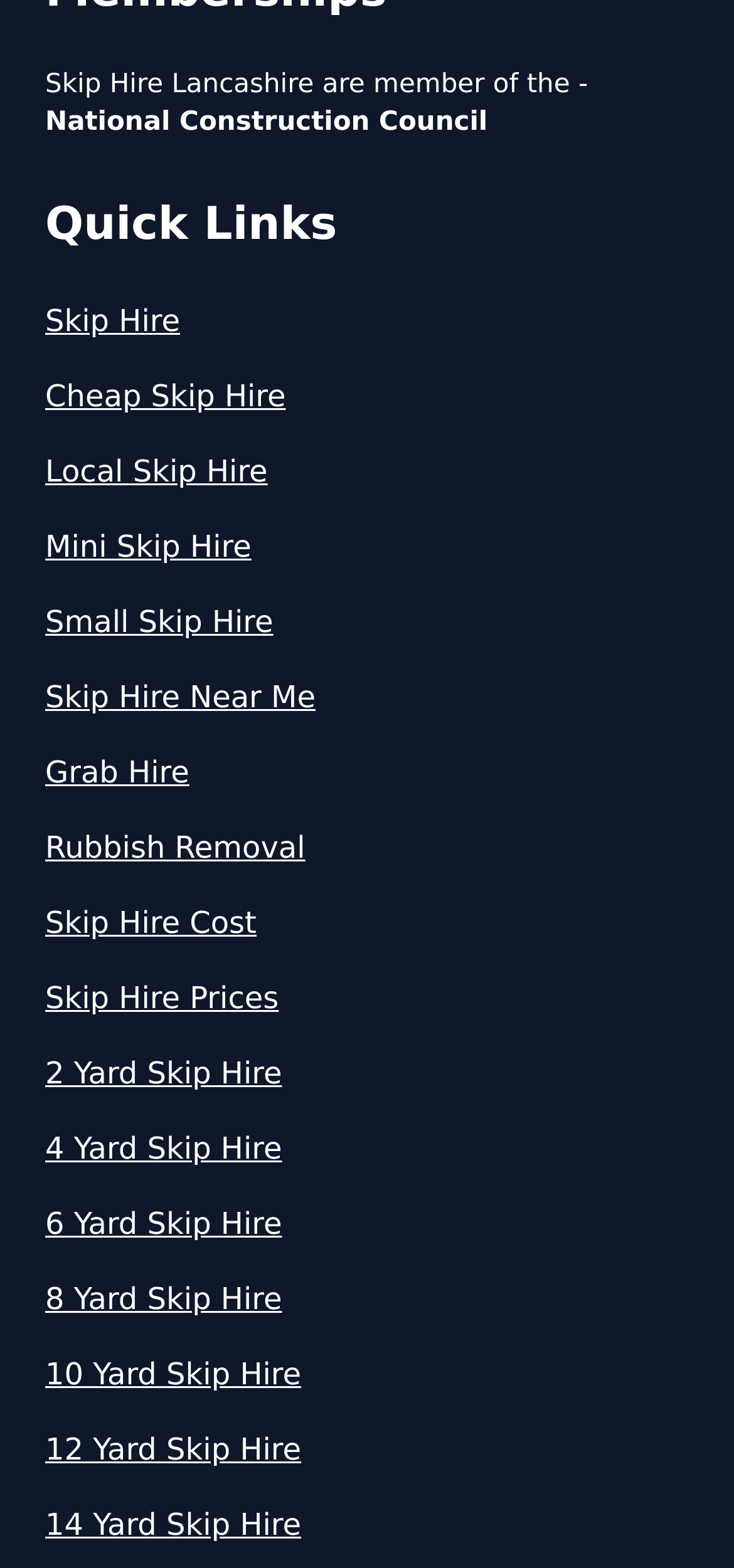Find and provide the bounding box coordinates for the UI element described with: "Potters Brook".

[0.103, 0.355, 0.897, 0.443]